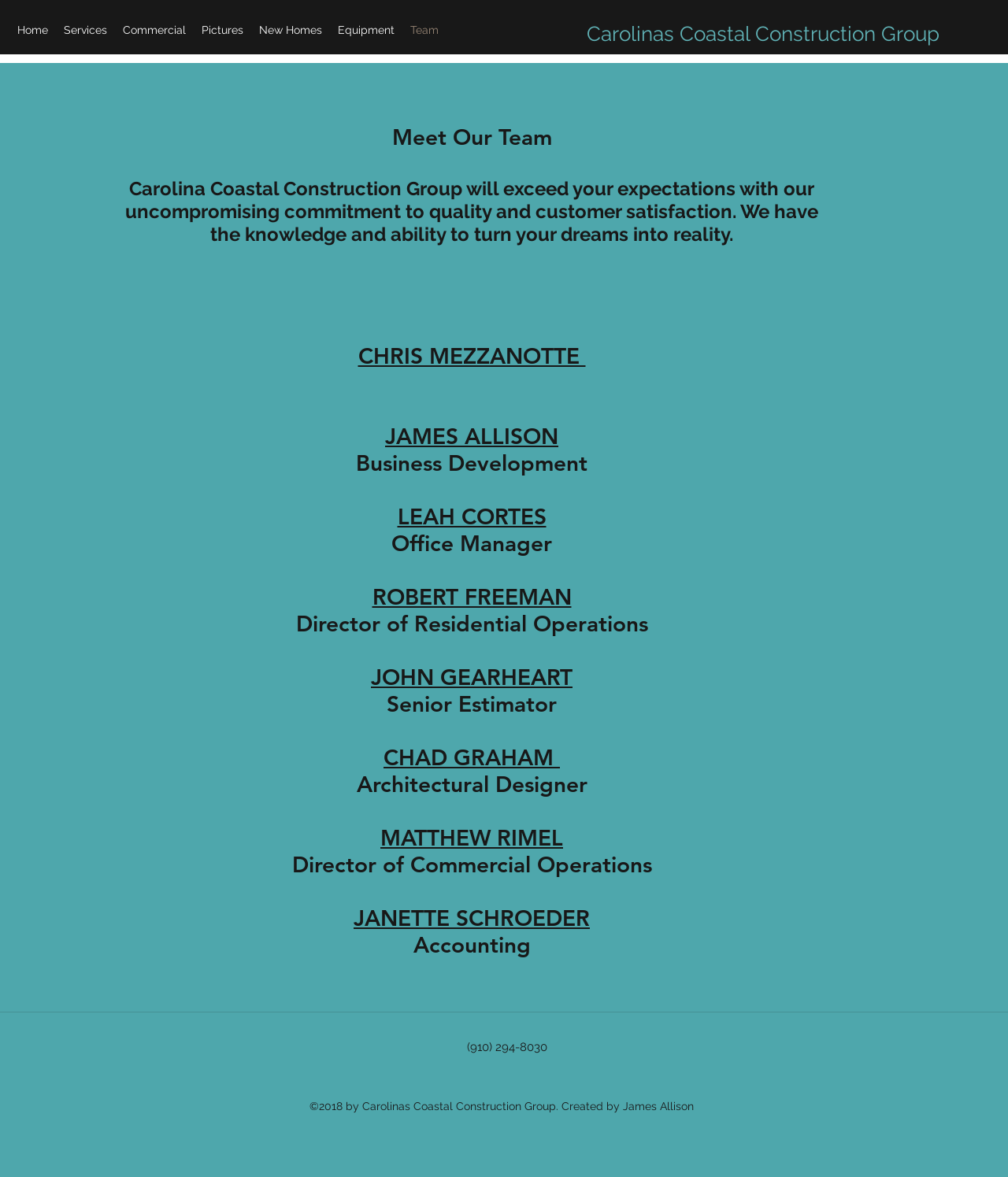Pinpoint the bounding box coordinates of the element that must be clicked to accomplish the following instruction: "Click JAMES ALLISON". The coordinates should be in the format of four float numbers between 0 and 1, i.e., [left, top, right, bottom].

[0.382, 0.359, 0.554, 0.382]